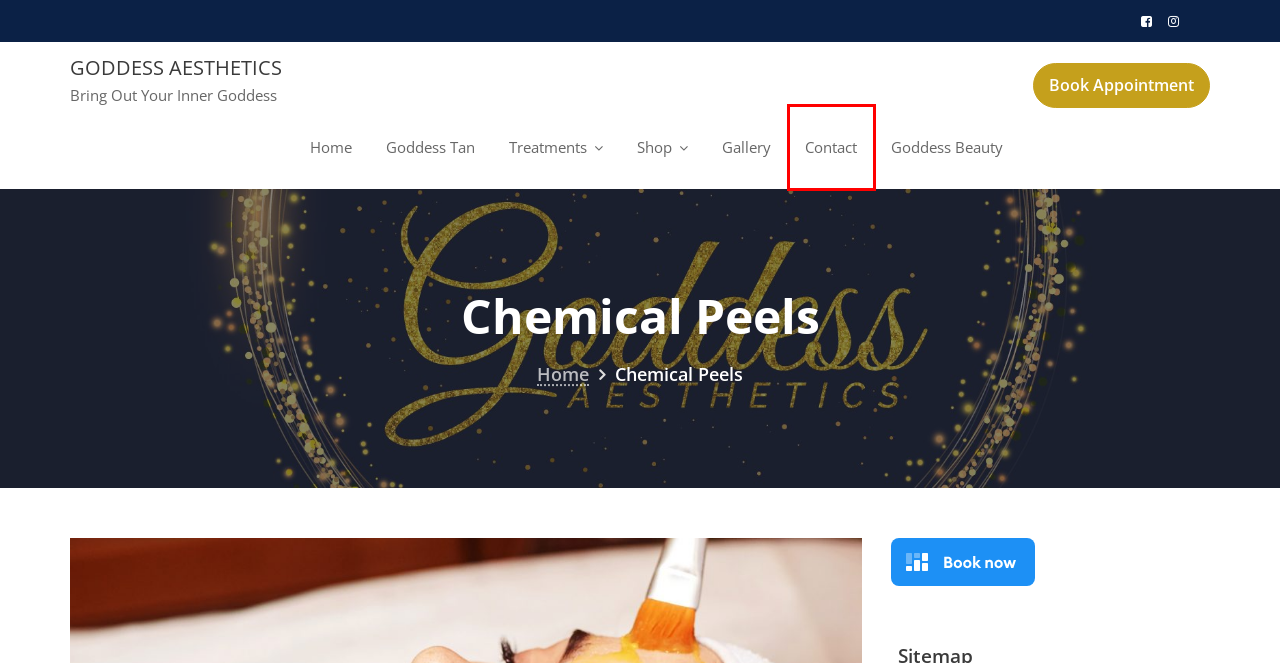Evaluate the webpage screenshot and identify the element within the red bounding box. Select the webpage description that best fits the new webpage after clicking the highlighted element. Here are the candidates:
A. Our Reviews – Goddess Aesthetics
B. Shop – Goddess Aesthetics
C. Contact – Goddess Aesthetics
D. Goddess Aesthetics – Bring Out Your Inner Goddess
E. Goddess Aesthetics
F. Basket – Goddess Aesthetics
G. Book Your Appointment with Goddess Aesthetics
H. Lipofirm Pro – Goddess Aesthetics

C